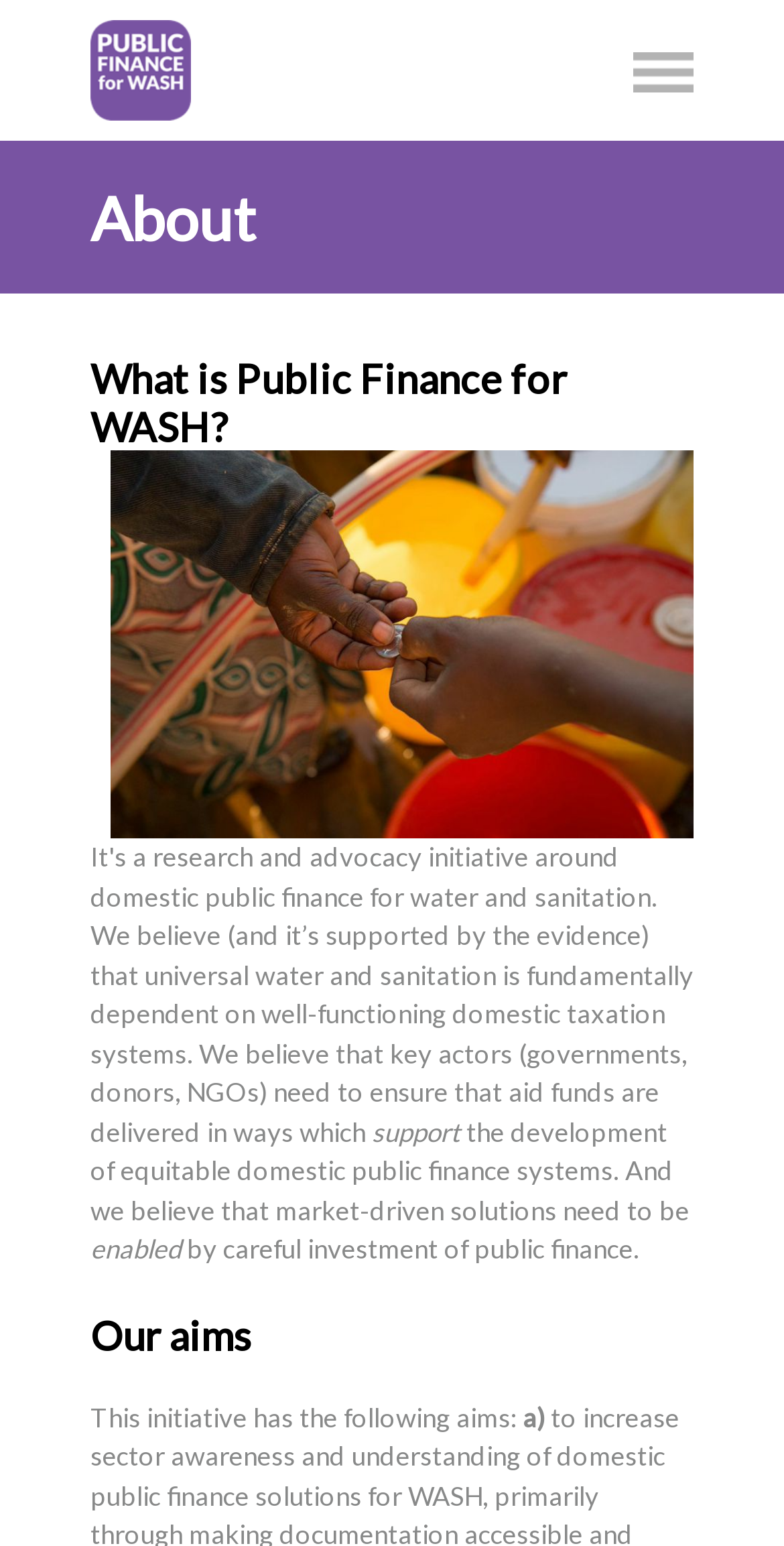Based on the element description alt="PUBLIC FINANCE for WASH", identify the bounding box of the UI element in the given webpage screenshot. The coordinates should be in the format (top-left x, top-left y, bottom-right x, bottom-right y) and must be between 0 and 1.

[0.115, 0.033, 0.244, 0.054]